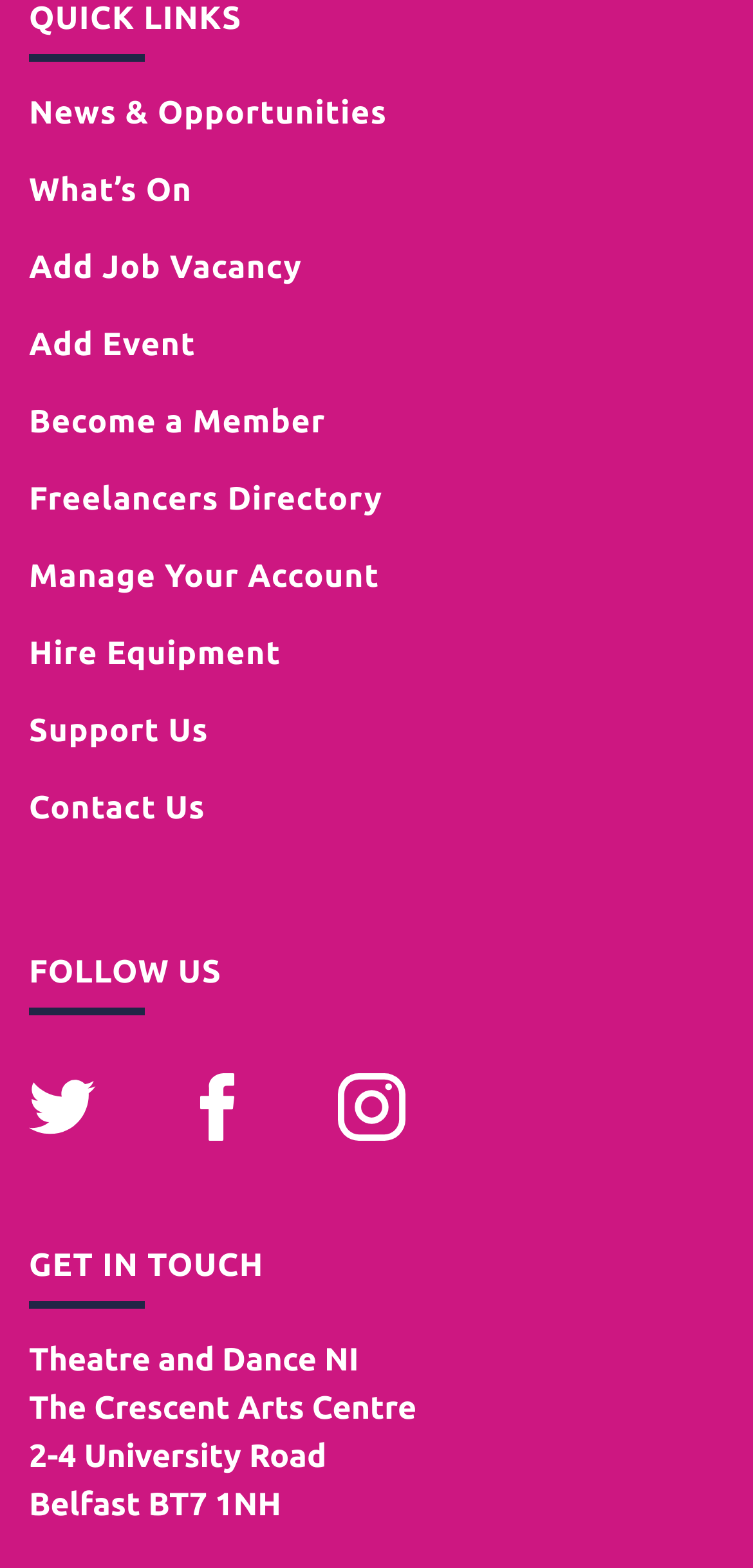Determine the bounding box coordinates of the region that needs to be clicked to achieve the task: "Click on News & Opportunities".

[0.038, 0.061, 0.514, 0.084]